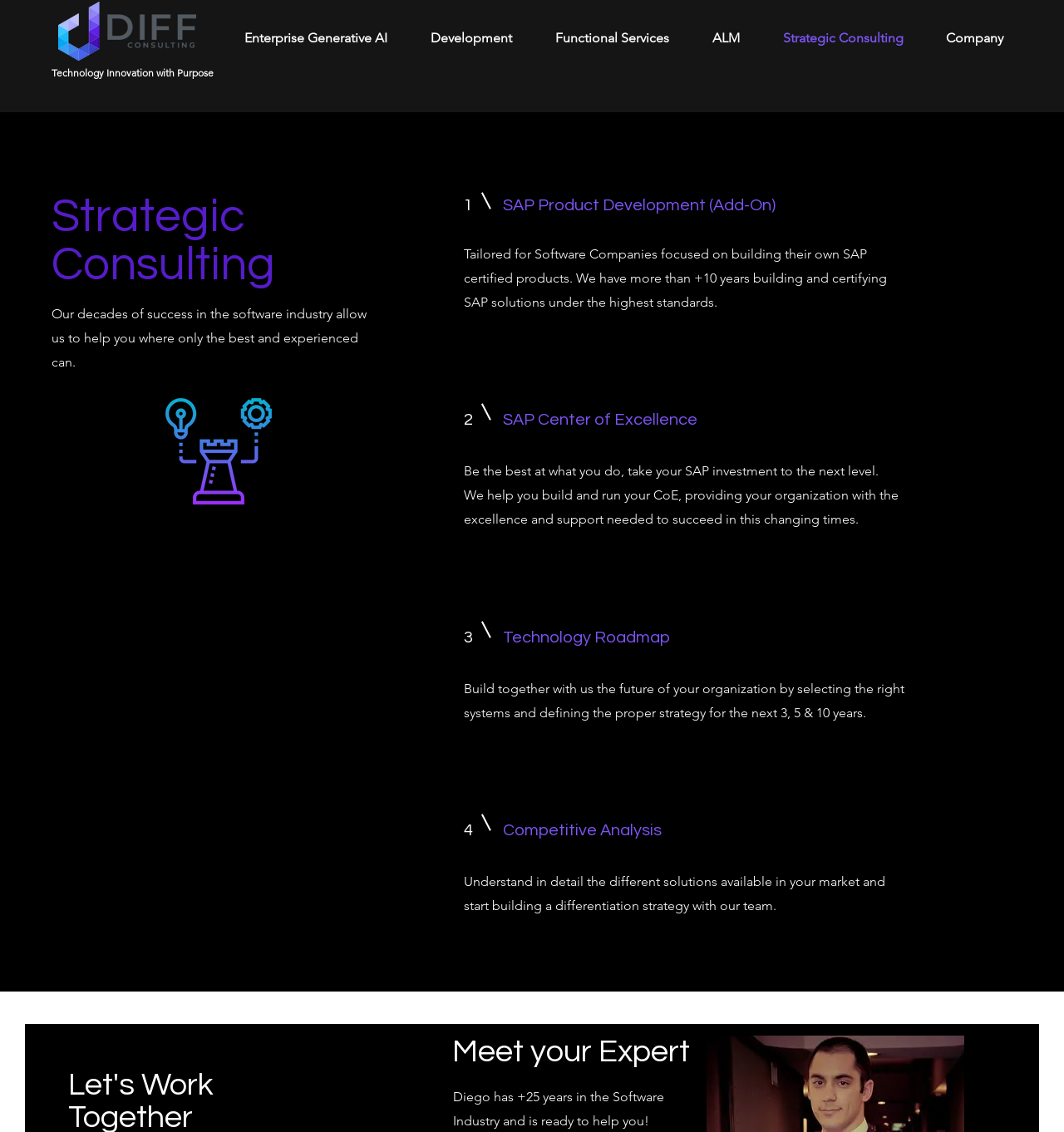What is the expertise of the person featured on the webpage?
Deliver a detailed and extensive answer to the question.

The StaticText element 'Diego has +25 years in the Software Industry and is ready to help you!' suggests that the person featured on the webpage, Diego, has expertise in the software industry.